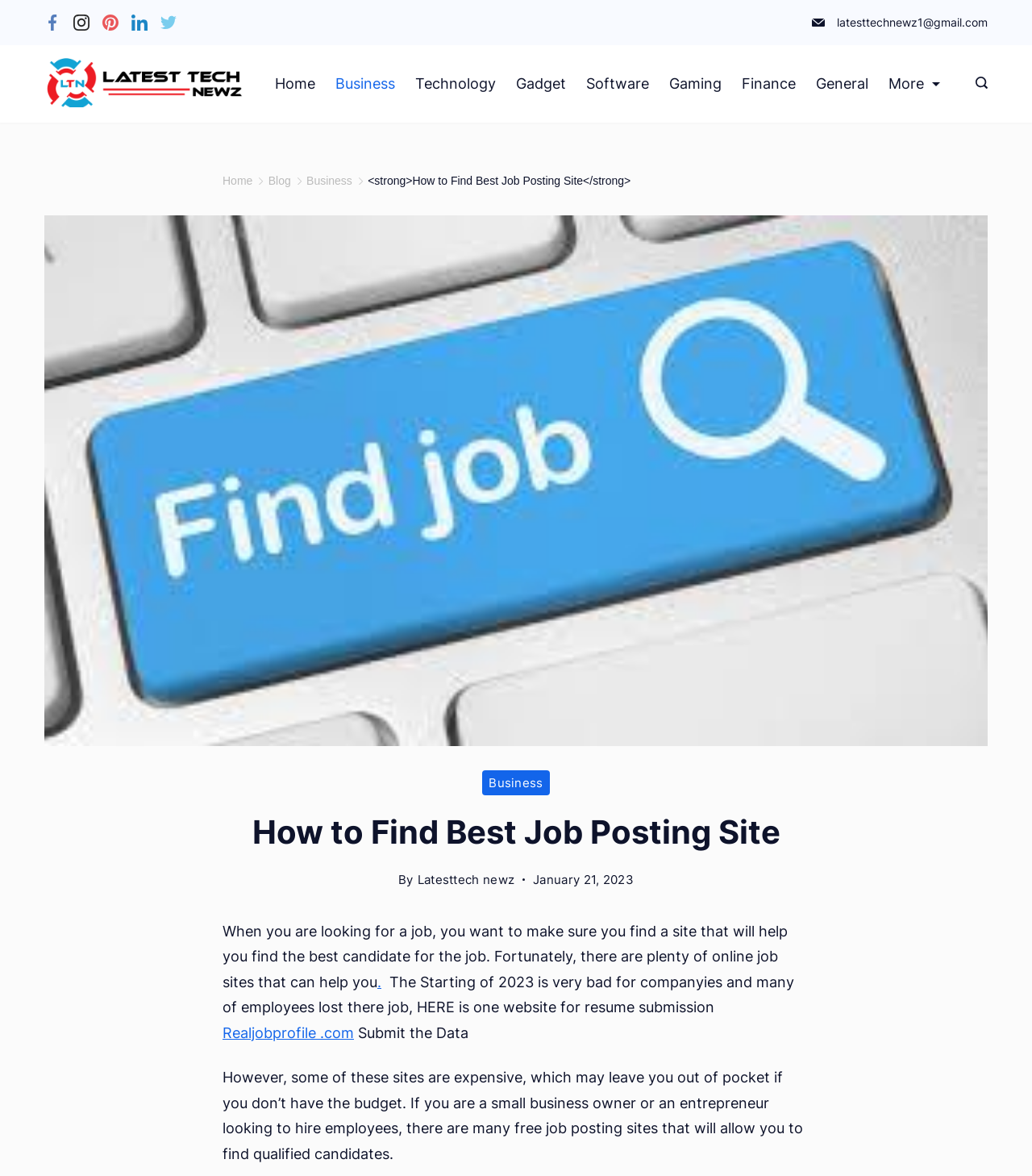Determine the bounding box coordinates of the clickable region to follow the instruction: "Search for something".

[0.938, 0.064, 0.957, 0.079]